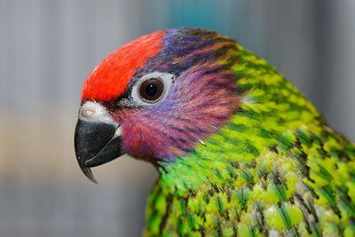Detail all significant aspects of the image you see.

The image features a vibrant Goldie's Lorikeet, showcasing its striking and colorful plumage. Its head is adorned with a bright red crown, which transitions into a mix of purple and green tones around the face. The bird's body is predominantly green, with intricate patterns of black and yellow, creating a visually captivating appearance. The close-up perspective captures the details of its expressive eye and curved beak, indicating its playful and curious nature. This parrot species, known for its social behavior and lively disposition, adds a splash of color and personality to any environment.